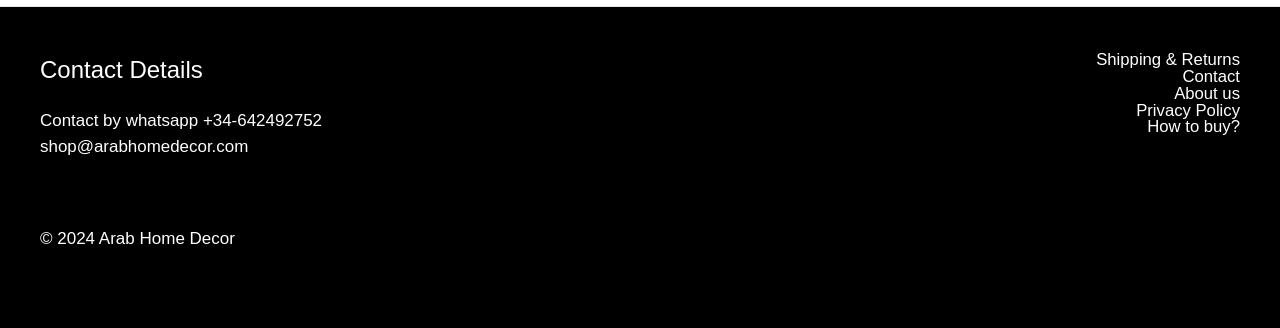What is the company's contact email?
Based on the image, respond with a single word or phrase.

shop@arabhomedecor.com